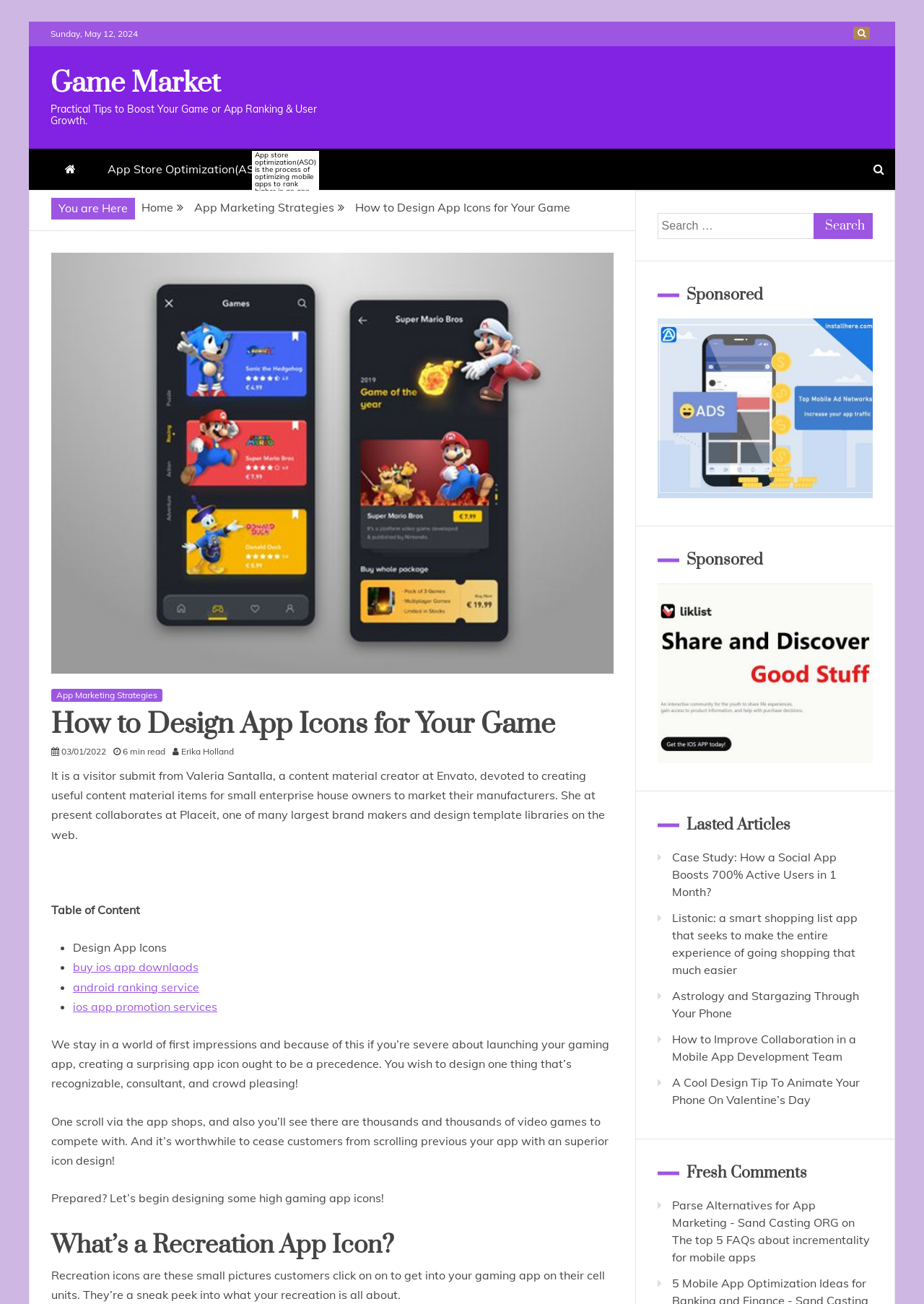What is the estimated reading time of the article?
Craft a detailed and extensive response to the question.

The estimated reading time of the article is mentioned as '6 min read' at the top of the article, indicating that it will take approximately 6 minutes to read the entire article.